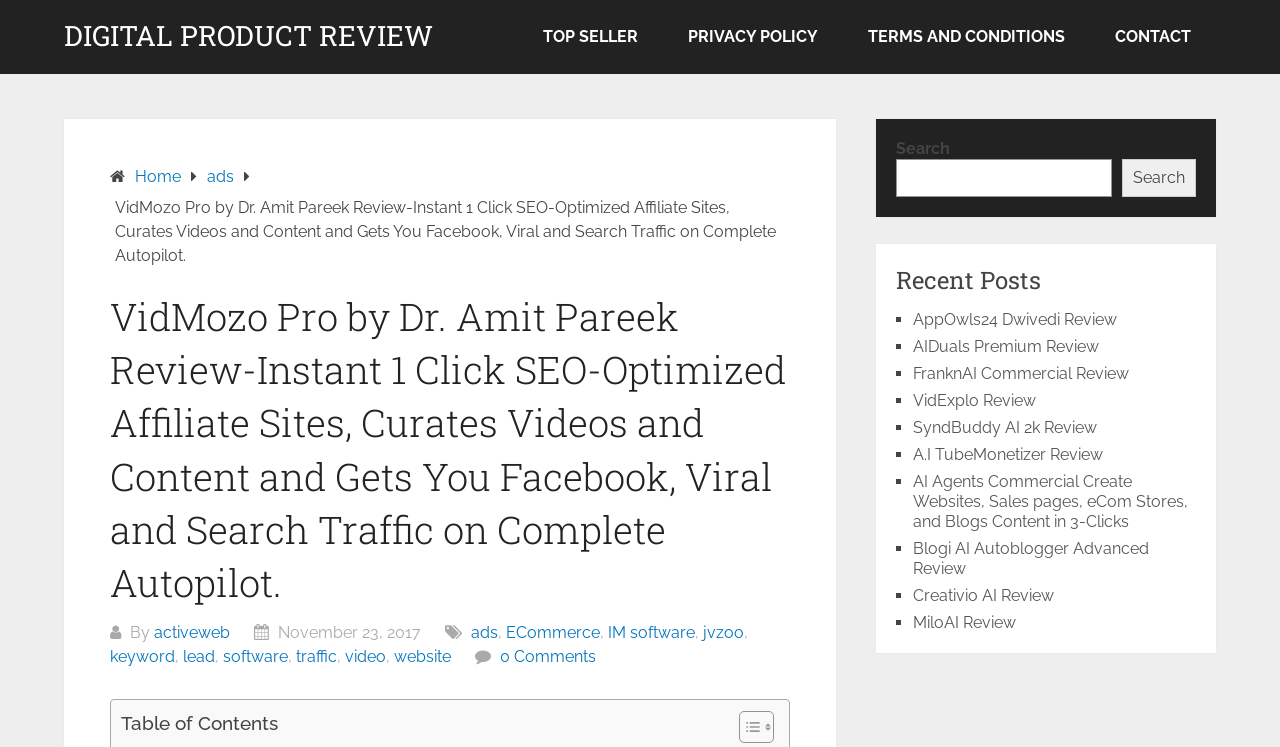How many recent posts are listed on this webpage?
Respond with a short answer, either a single word or a phrase, based on the image.

8